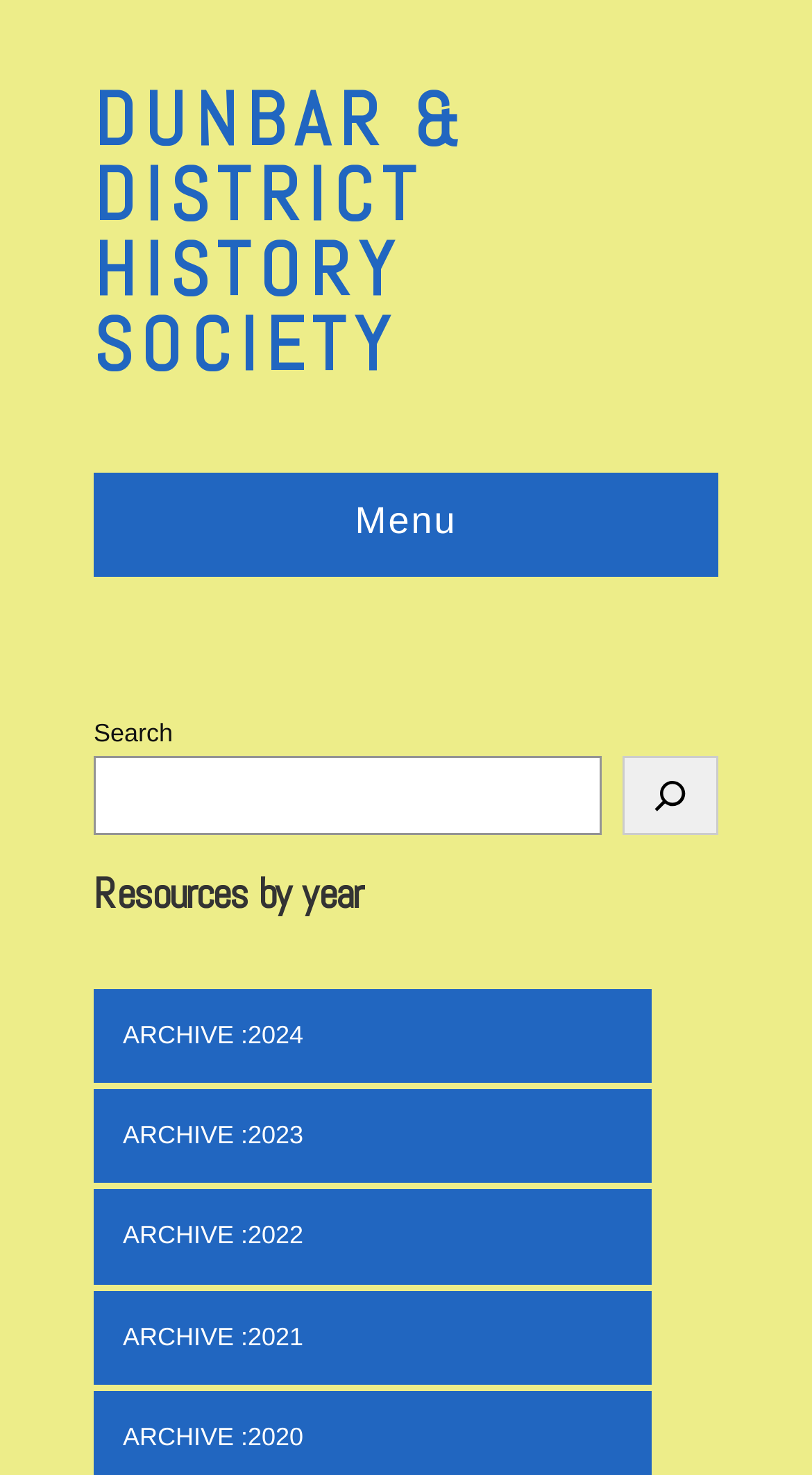How many archive links are available?
Look at the image and respond to the question as thoroughly as possible.

The archive links can be found in the middle section of the webpage, labeled as 'Resources by year'. There are four links available, each corresponding to a different year: 2024, 2023, 2022, and 2021.